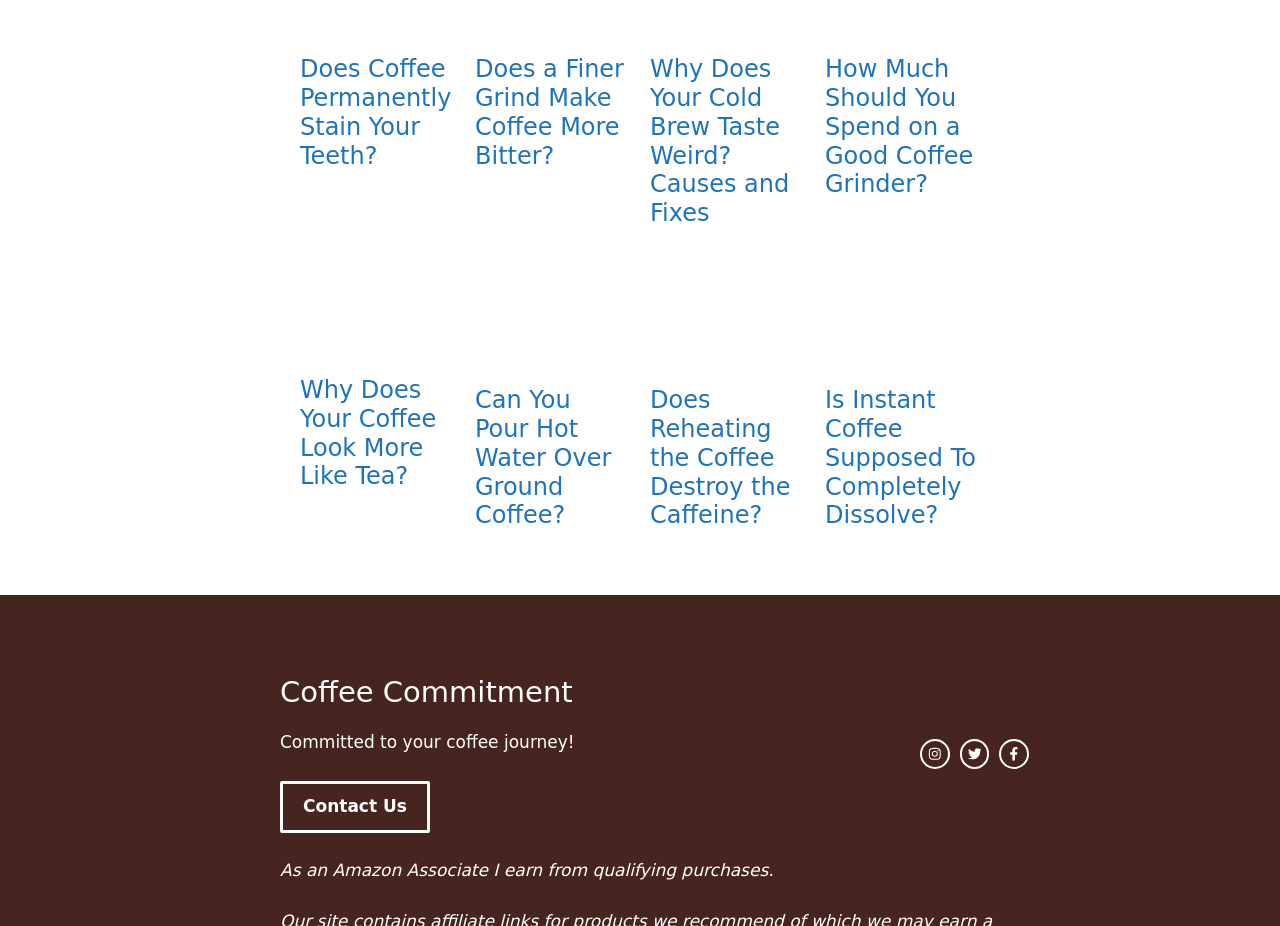Pinpoint the bounding box coordinates of the clickable area necessary to execute the following instruction: "Share this post on Twitter". The coordinates should be given as four float numbers between 0 and 1, namely [left, top, right, bottom].

None